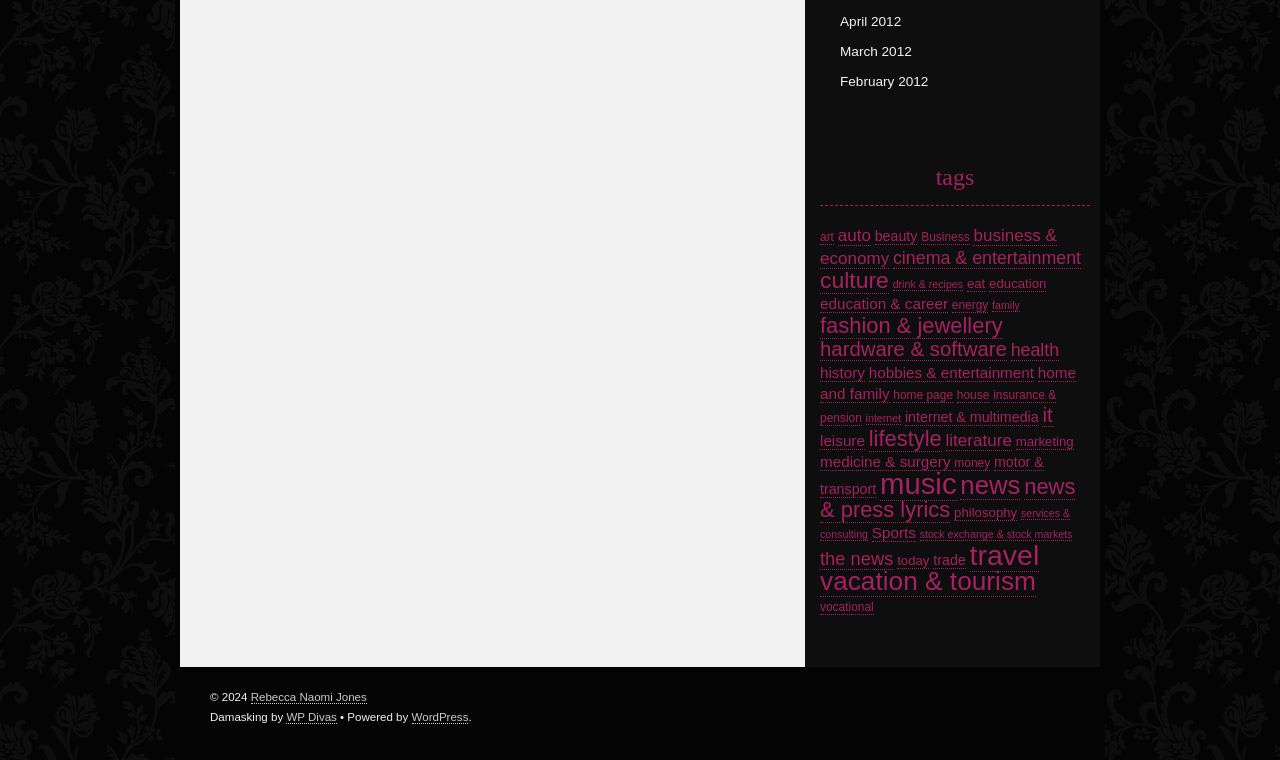Find the bounding box coordinates for the HTML element described as: "MFAH Latin Wave Brochure". The coordinates should consist of four float values between 0 and 1, i.e., [left, top, right, bottom].

None